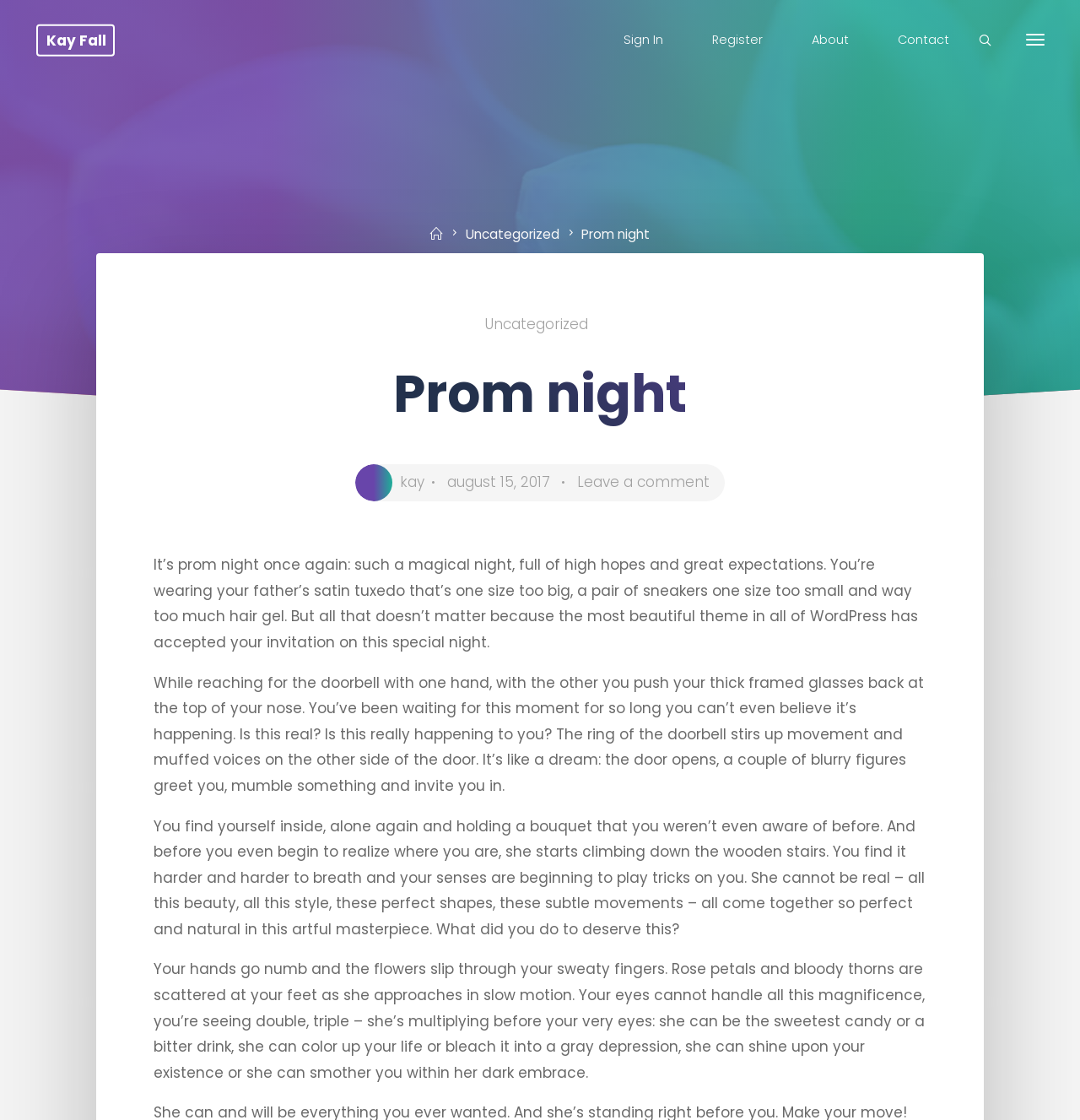Using the element description: "Voices", determine the bounding box coordinates. The coordinates should be in the format [left, top, right, bottom], with values between 0 and 1.

None